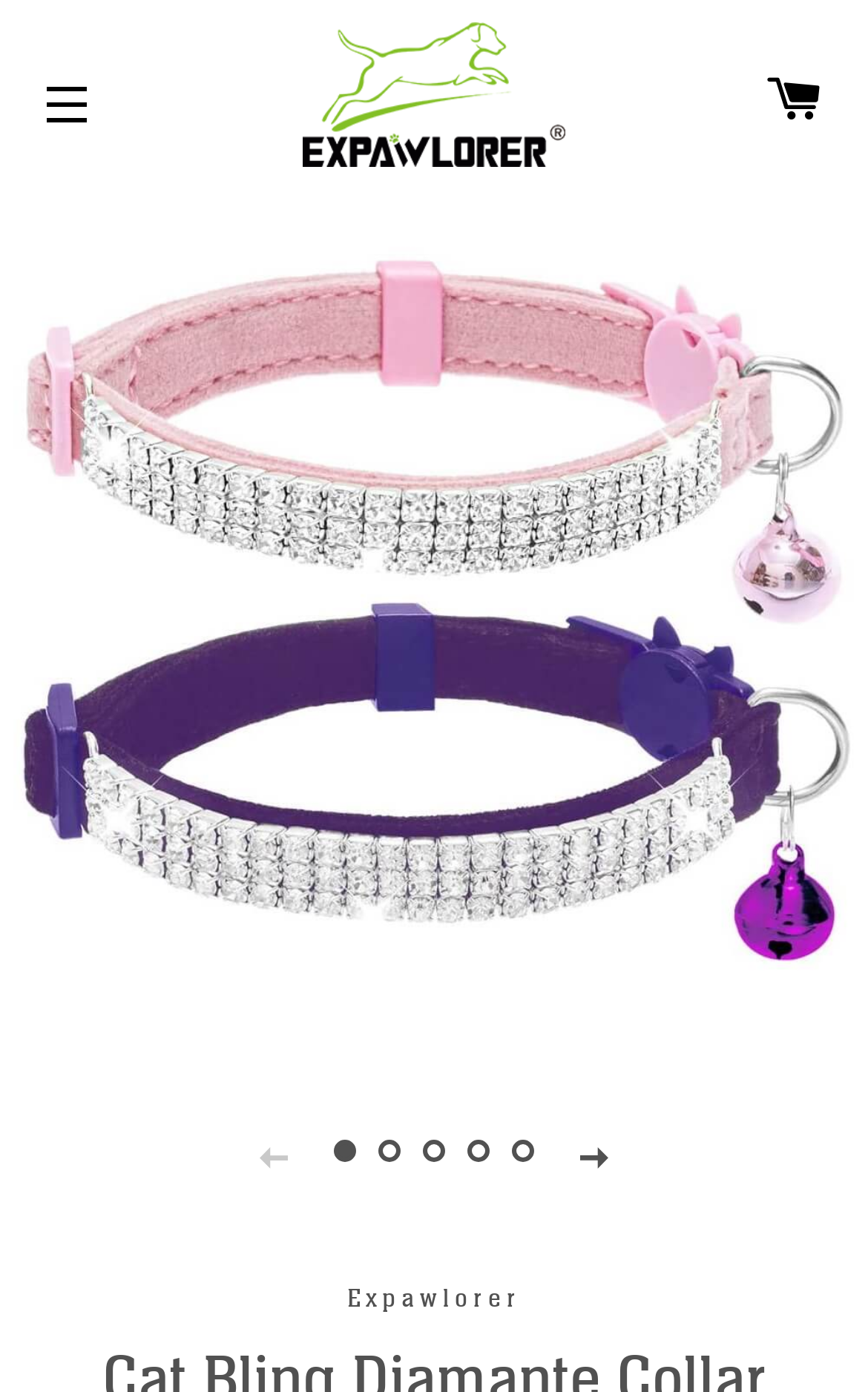From the image, can you give a detailed response to the question below:
What is the orientation of the tablist?

I found the orientation of the tablist by looking at its properties, which indicate that it is a horizontal tablist.